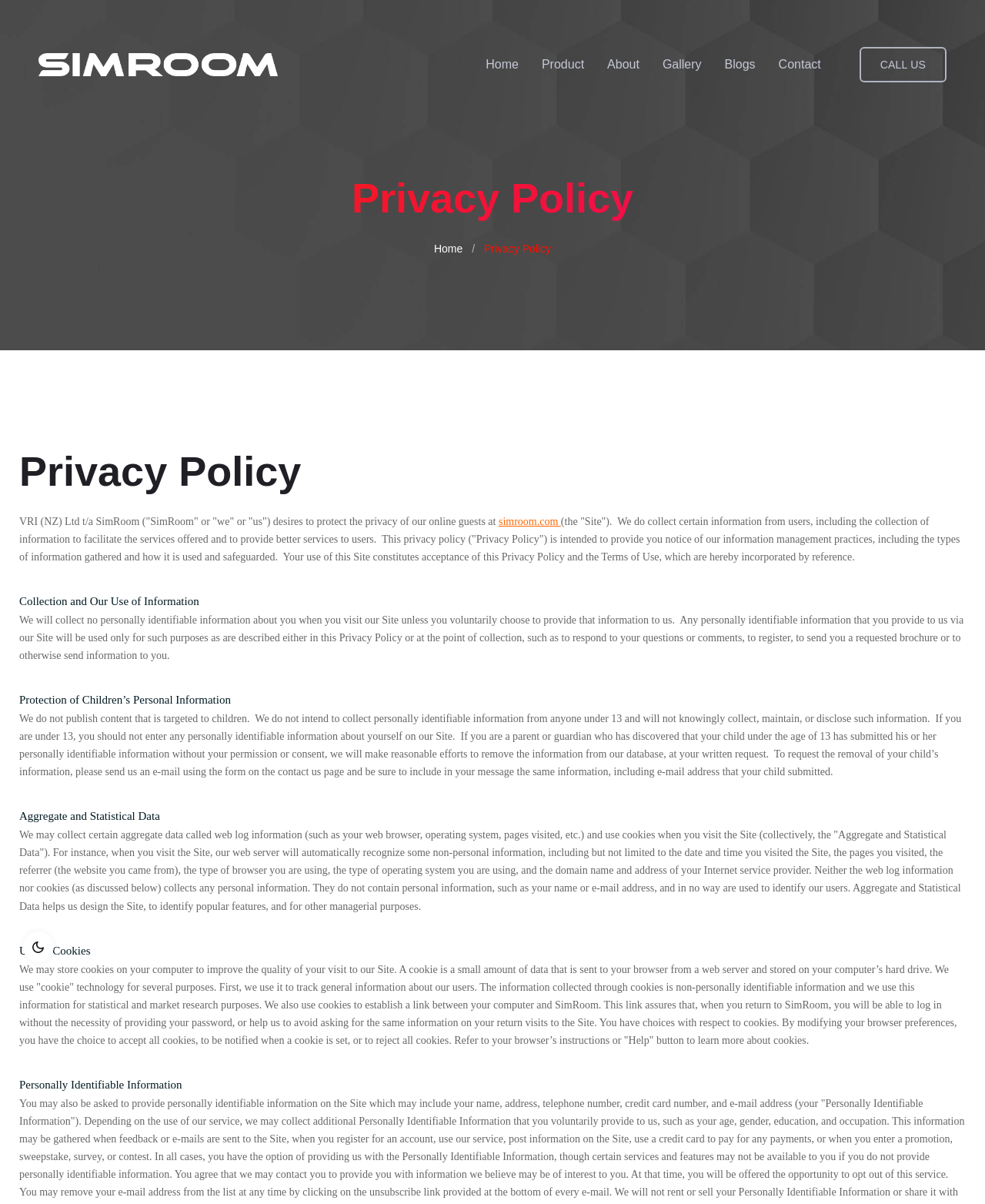What type of information does the website collect? Look at the image and give a one-word or short phrase answer.

Personally identifiable and aggregate data